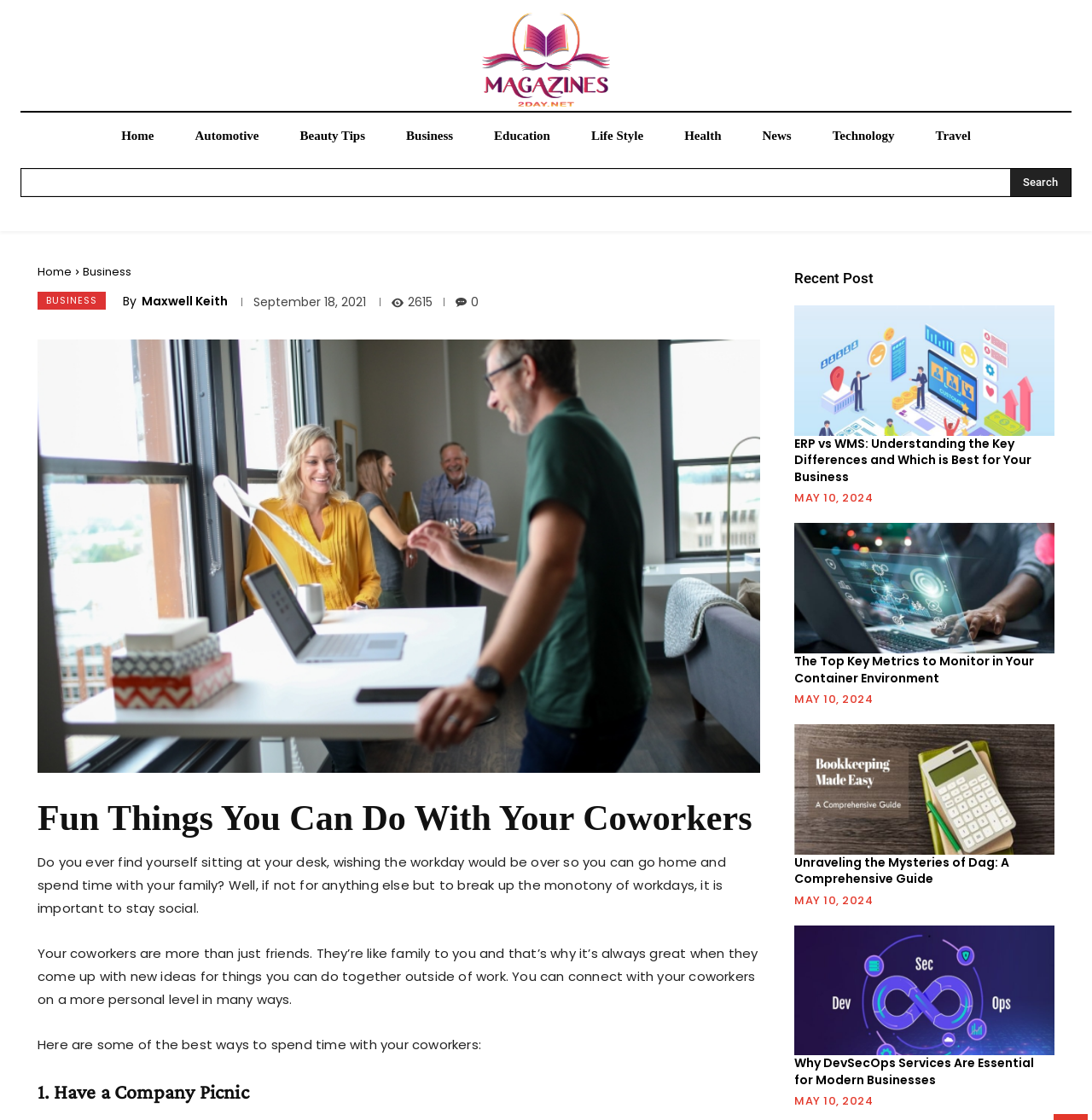When was the recent post 'Unraveling the Mysteries of Dag: A Comprehensive Guide' published?
Answer the question with detailed information derived from the image.

I found the publication date by looking at the time element next to the recent post 'Unraveling the Mysteries of Dag: A Comprehensive Guide' which shows the date 'MAY 10, 2024'.